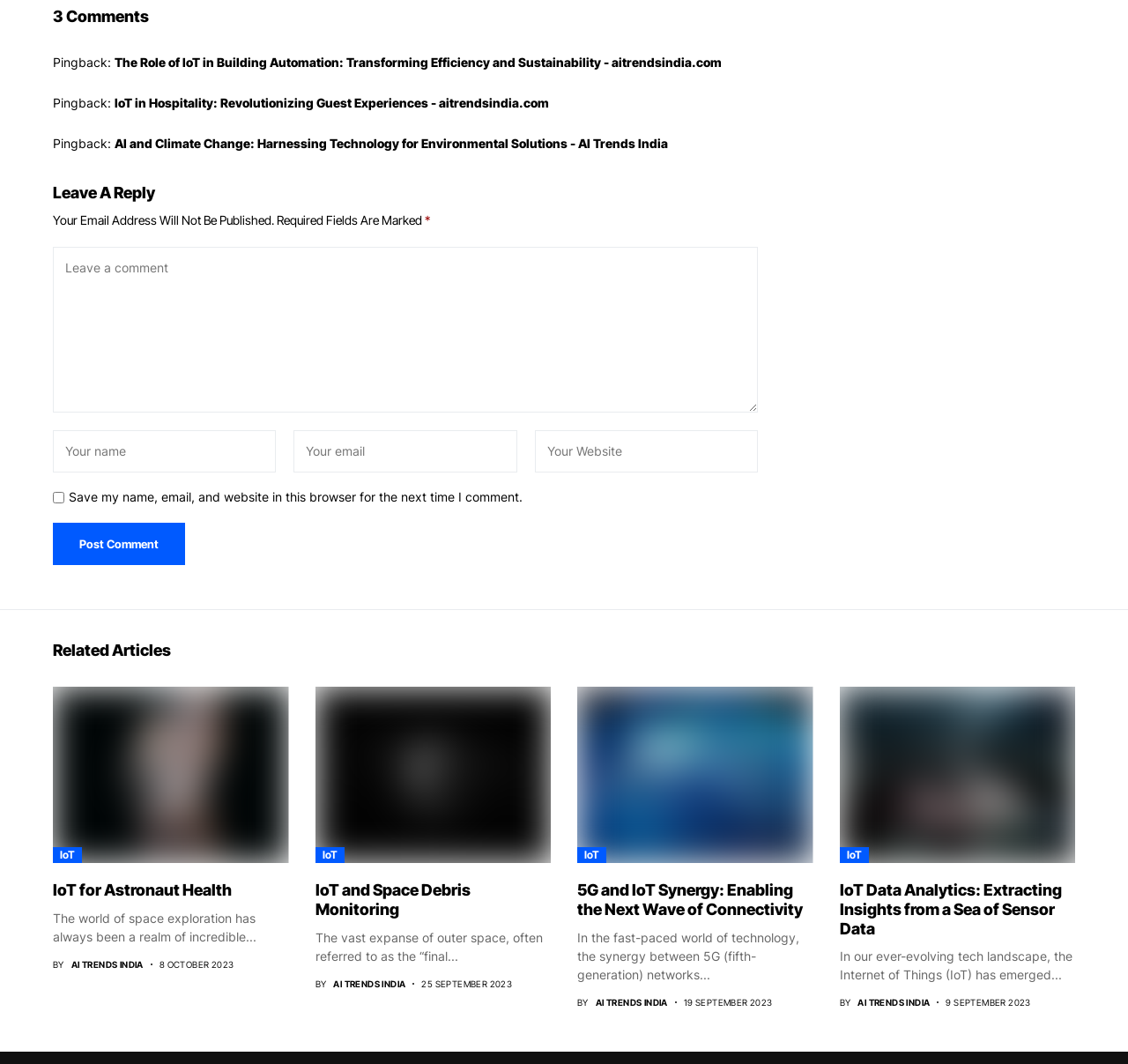Answer the question below with a single word or a brief phrase: 
What is the purpose of the checkbox 'Save my name, email, and website in this browser for the next time I comment'?

To save user information